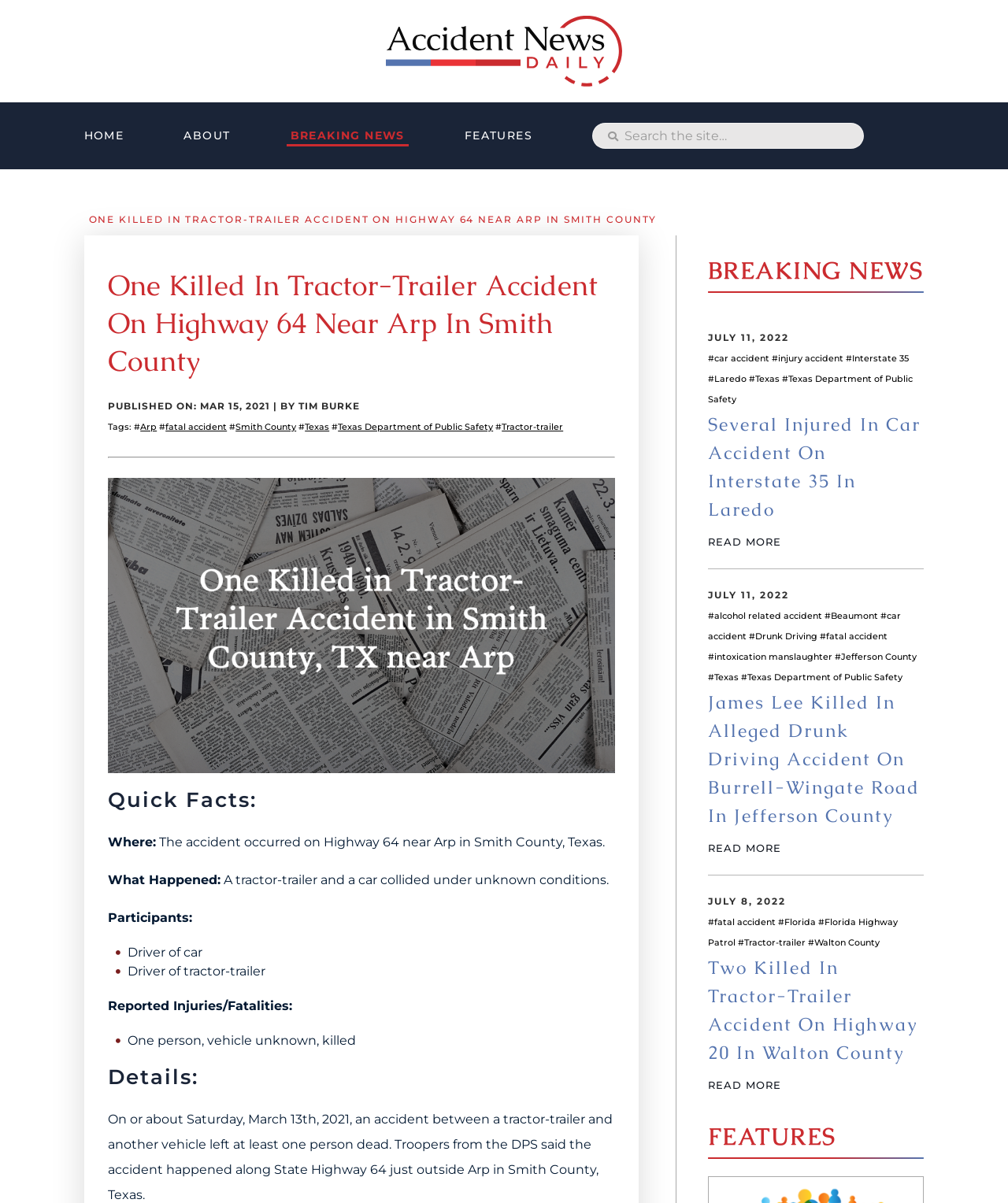What is the date of the second article?
Use the screenshot to answer the question with a single word or phrase.

JULY 11, 2022